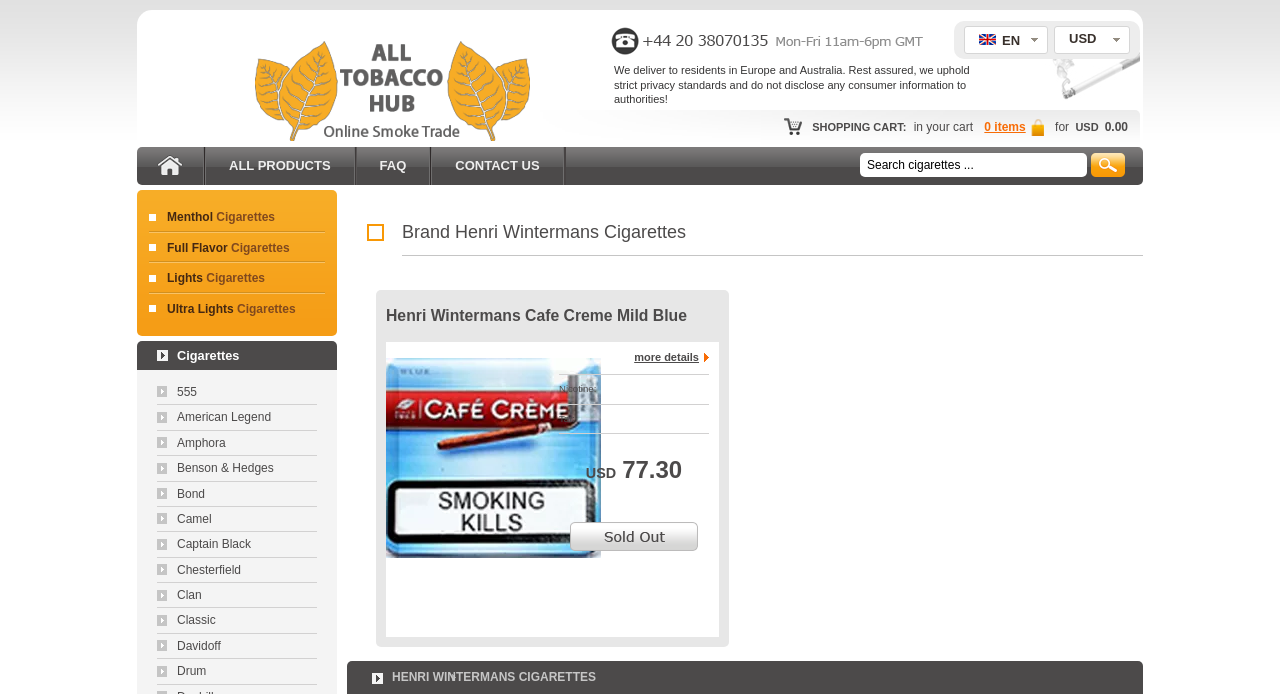Predict the bounding box coordinates for the UI element described as: "Classic". The coordinates should be four float numbers between 0 and 1, presented as [left, top, right, bottom].

[0.123, 0.884, 0.168, 0.904]